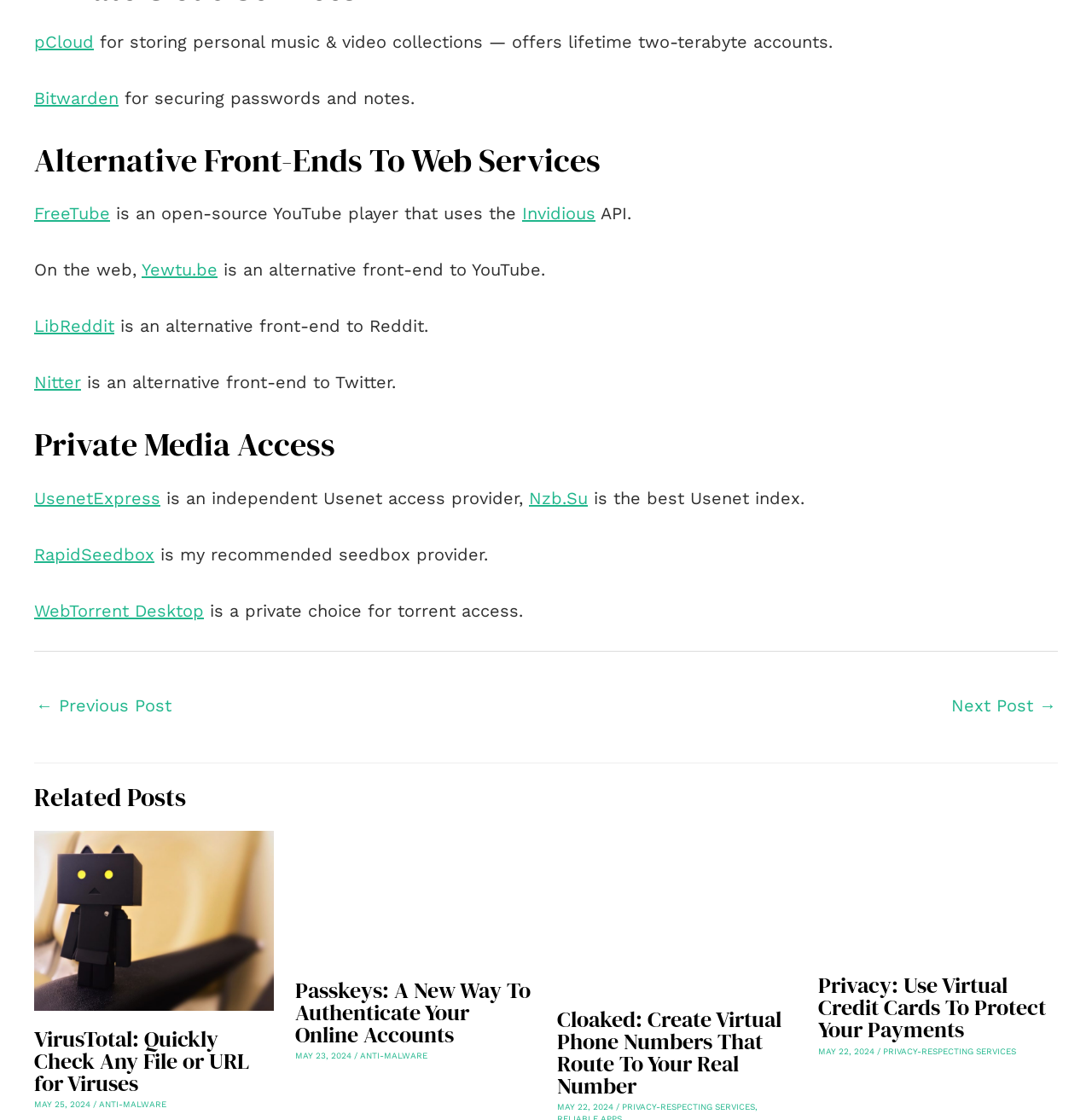Examine the image carefully and respond to the question with a detailed answer: 
What is the topic of the related post 'VirusTotal: Quickly Check Any File or URL for Viruses'?

The related post 'VirusTotal: Quickly Check Any File or URL for Viruses' is categorized under 'ANTI-MALWARE', indicating that the topic is related to malware protection and virus scanning.